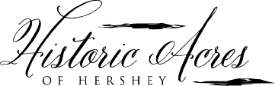What type of events can be held at the venue?
Answer the question with a single word or phrase, referring to the image.

Weddings